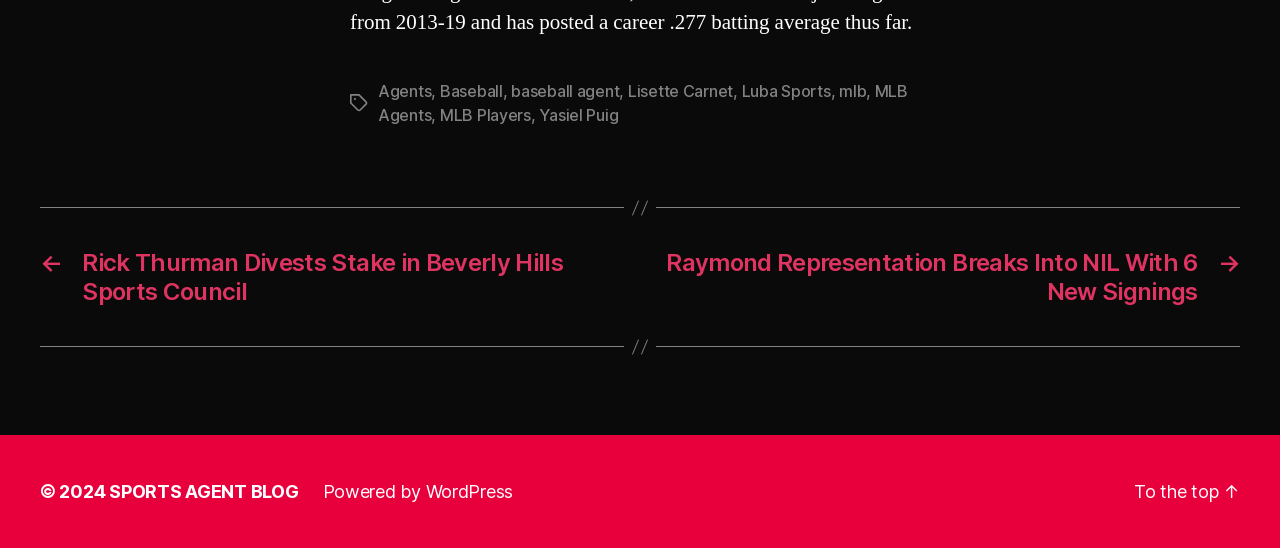Could you indicate the bounding box coordinates of the region to click in order to complete this instruction: "Click on the 'MLB Players' link".

[0.344, 0.192, 0.415, 0.229]